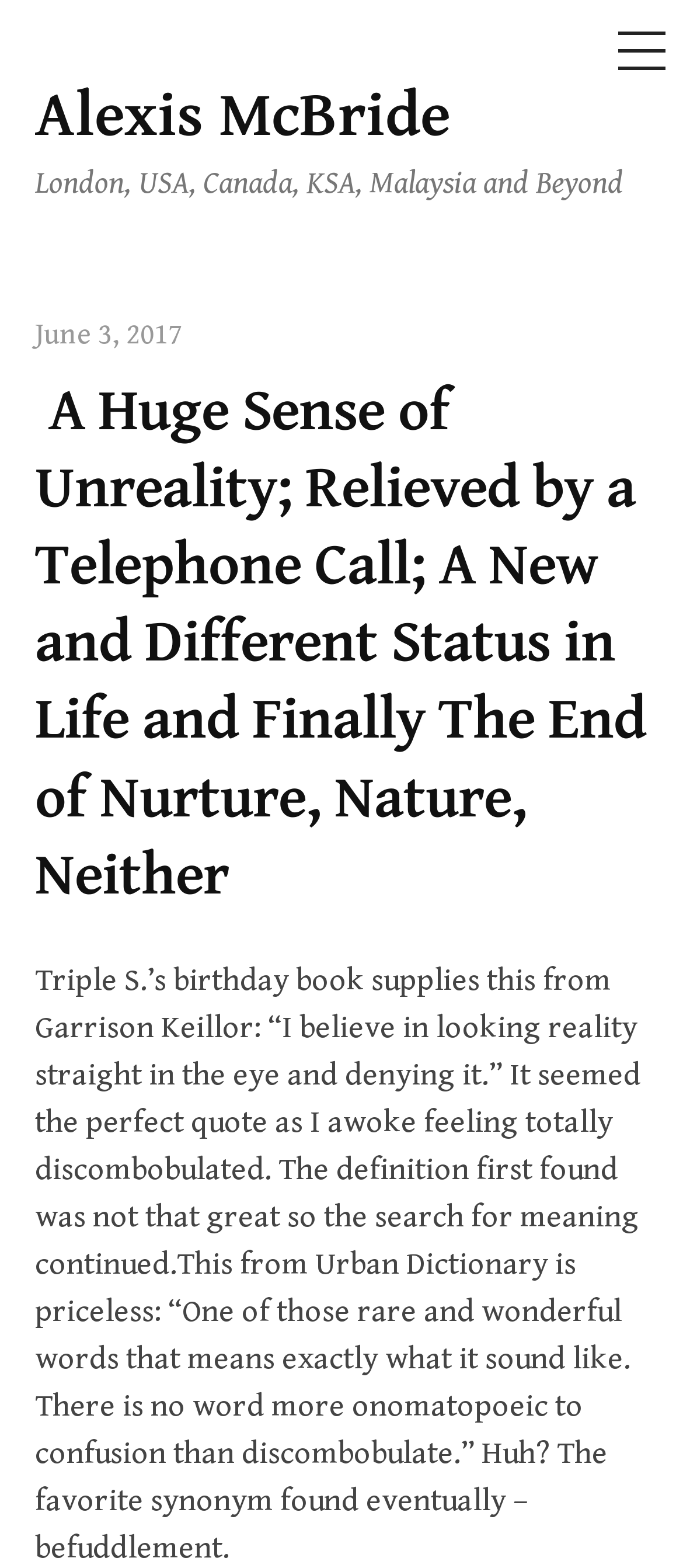Reply to the question with a single word or phrase:
What is the author's name?

Alexis McBride